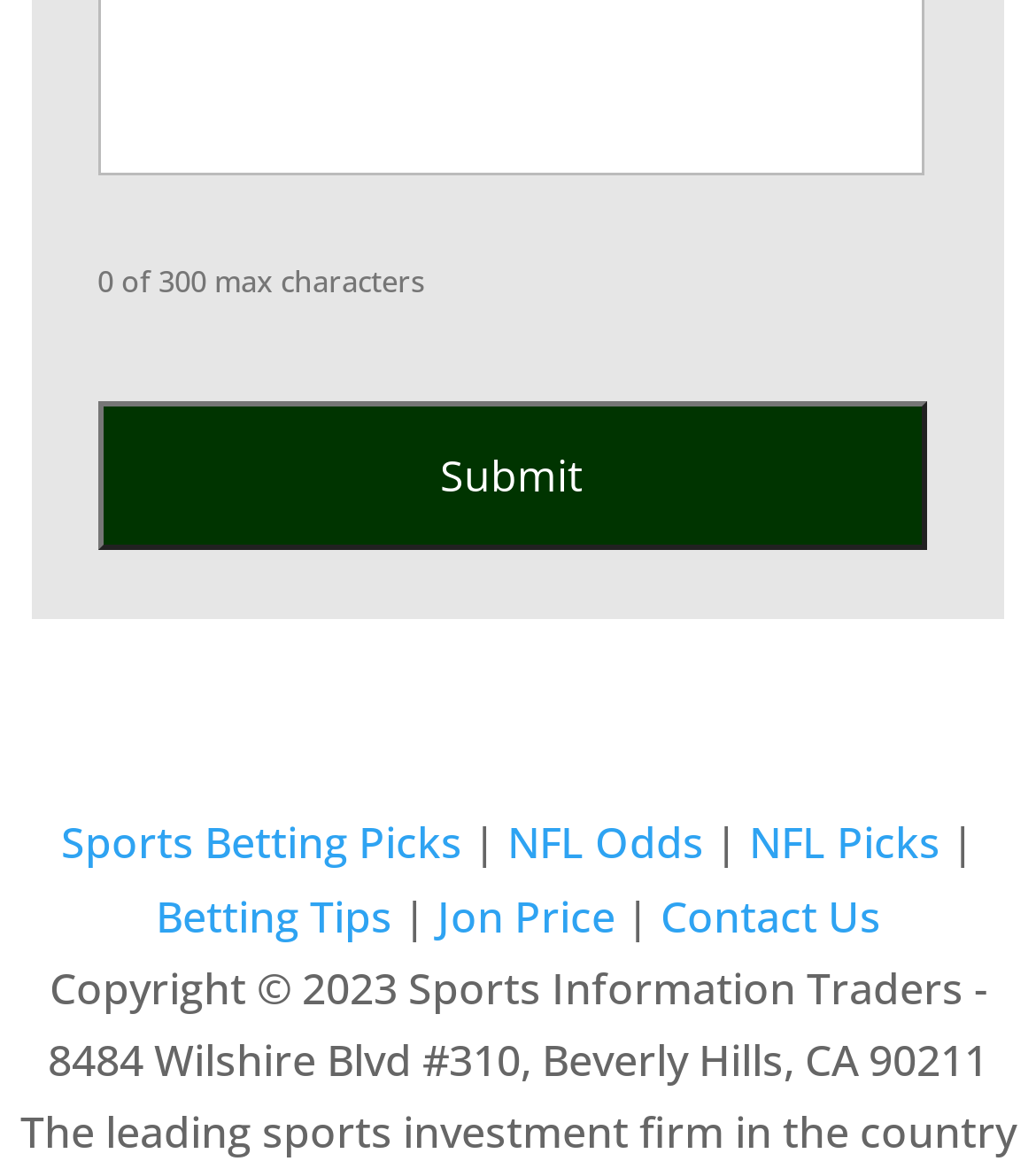Find the bounding box coordinates of the element to click in order to complete the given instruction: "Enter text in the input field."

[0.094, 0.176, 0.829, 0.271]